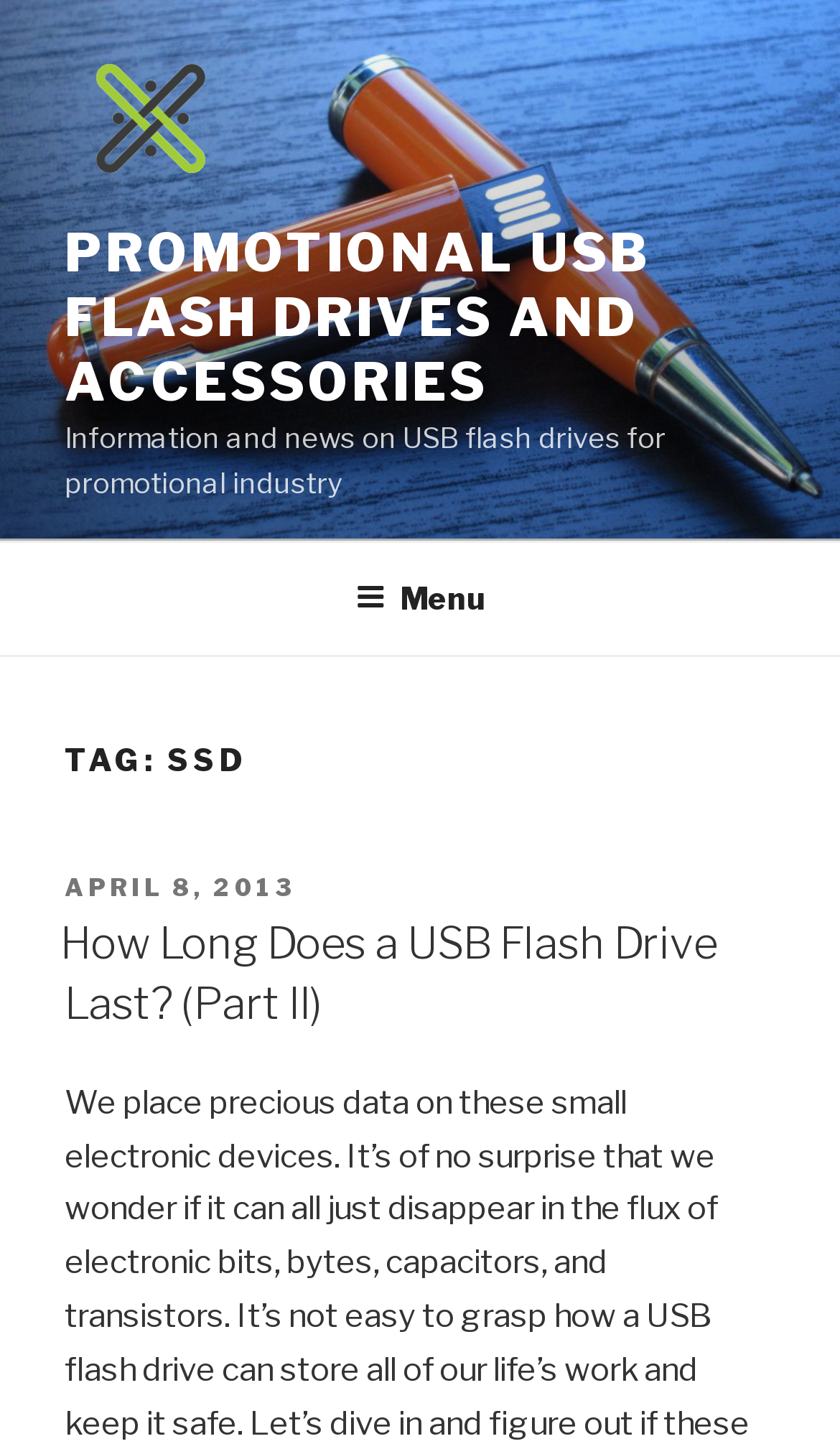Give a detailed overview of the webpage's appearance and contents.

The webpage is about promotional USB flash drives and accessories. At the top-left corner, there is a link to "Skip to content". Below it, there is a large image that spans the entire width of the page, with a link and another image overlaid on top of it, both of which have the same title as the webpage. 

To the right of the image, there is a link with a title in all capital letters, followed by a paragraph of text that provides information and news on USB flash drives for the promotional industry. 

Below the image, there is a top menu navigation bar that spans the entire width of the page, with a button to expand or collapse the menu. 

Further down, there is a heading that reads "TAG: SSD", followed by a section with a header that contains a static text "POSTED ON", a link to a date "APRIL 8, 2013", and a heading that reads "How Long Does a USB Flash Drive Last? (Part II)", which is also a link.